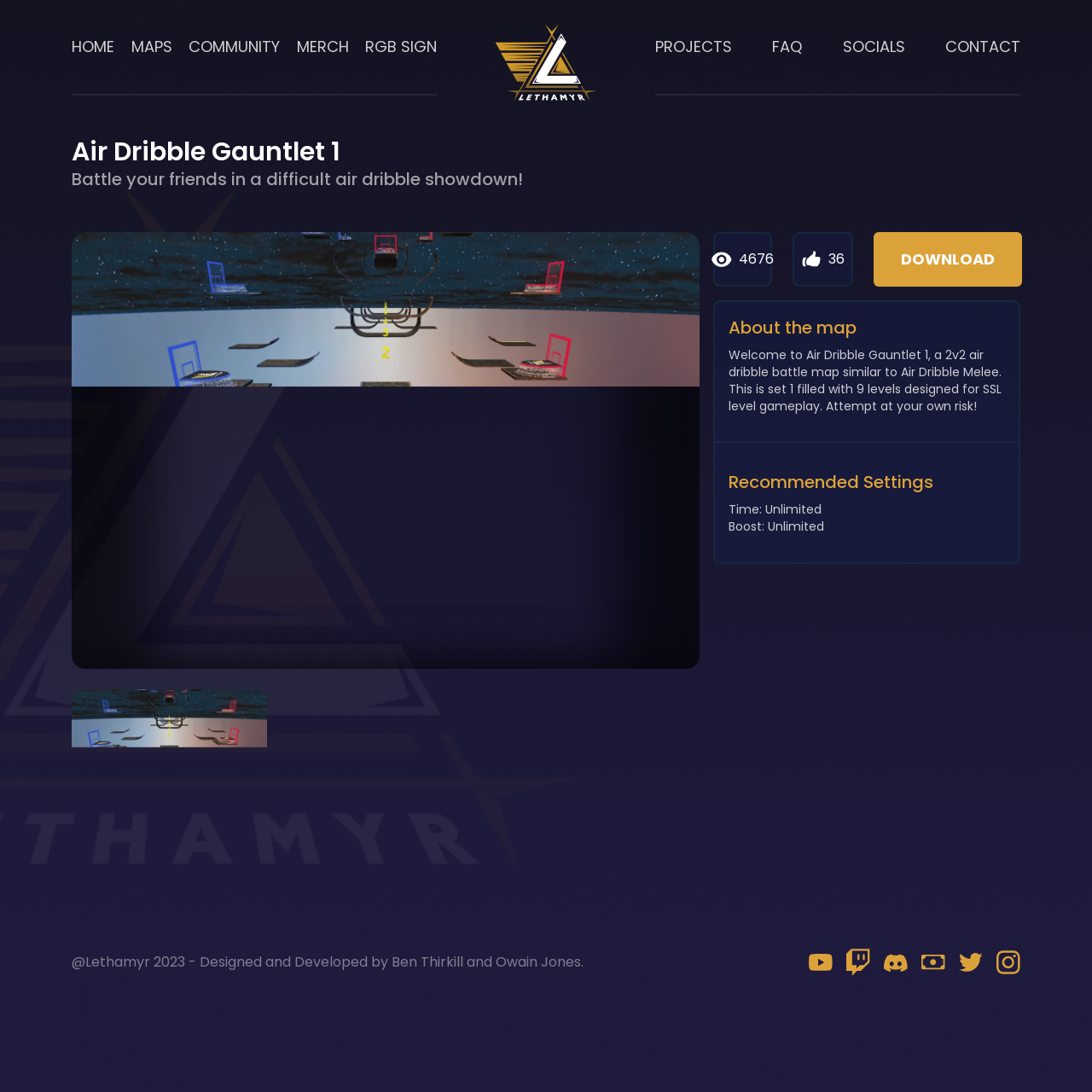Find the bounding box coordinates for the UI element that matches this description: "4676".

[0.677, 0.228, 0.709, 0.247]